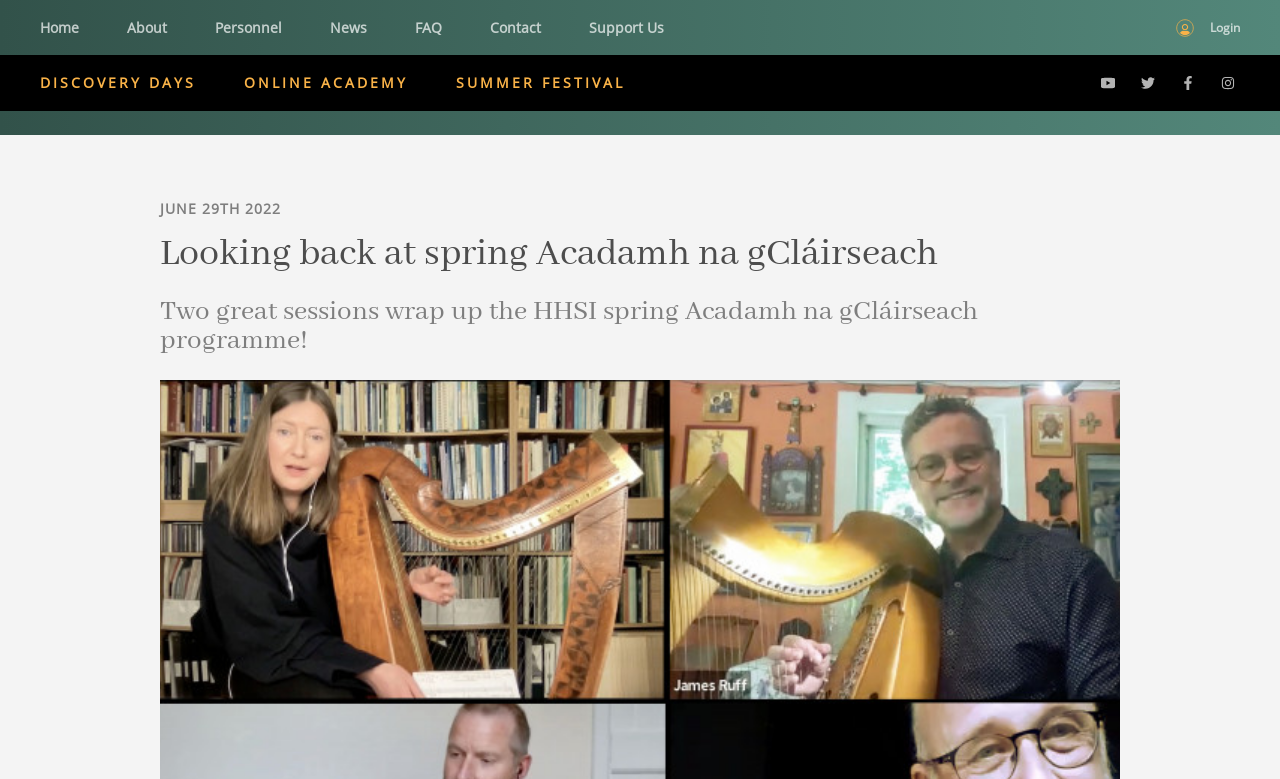Kindly respond to the following question with a single word or a brief phrase: 
How many navigation links are there?

8